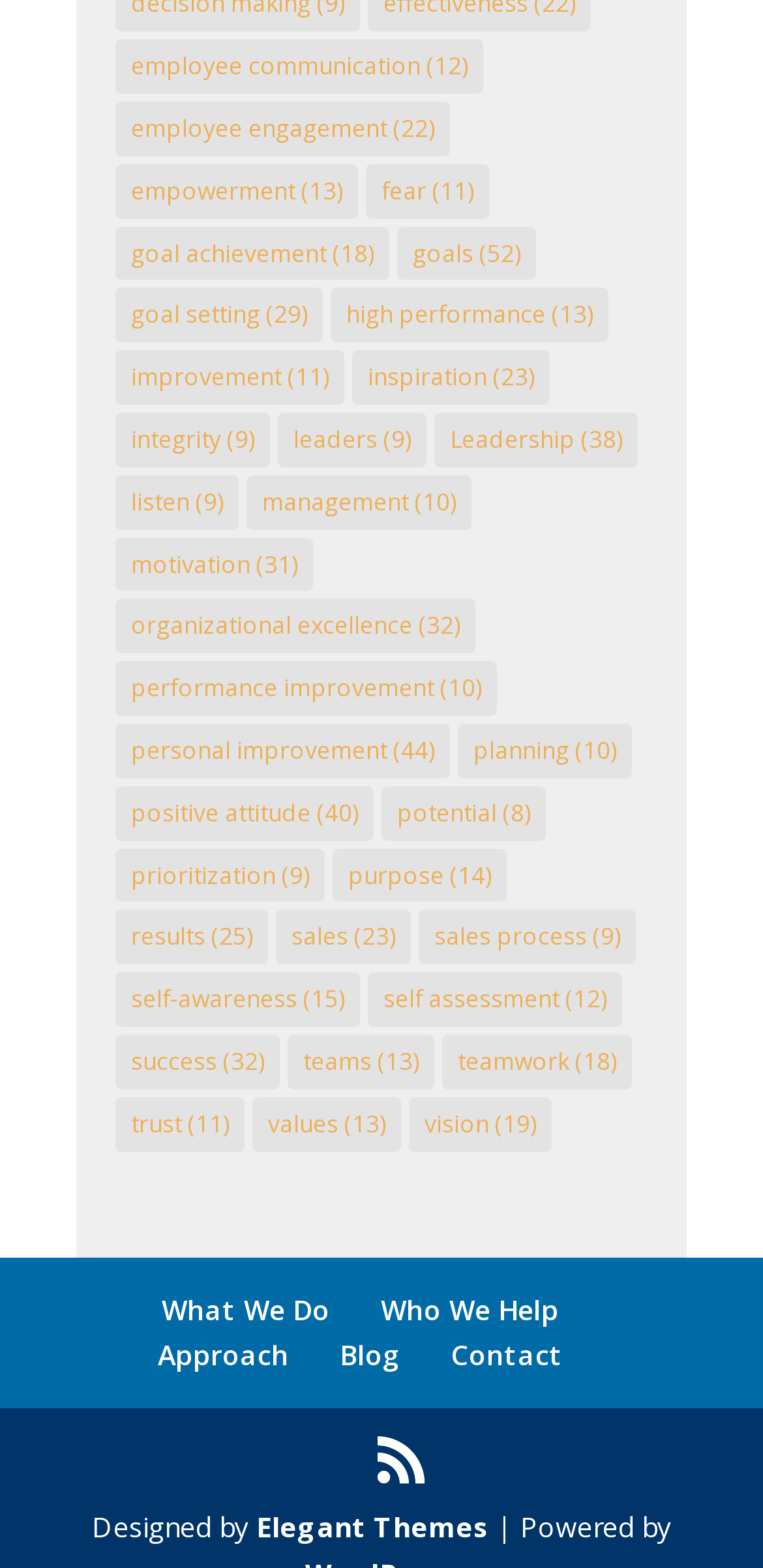Using details from the image, please answer the following question comprehensively:
What is the main topic of this webpage?

Based on the numerous links on the webpage, it appears that the main topic is related to leadership and personal development, with categories such as employee communication, goal achievement, motivation, and self-awareness.